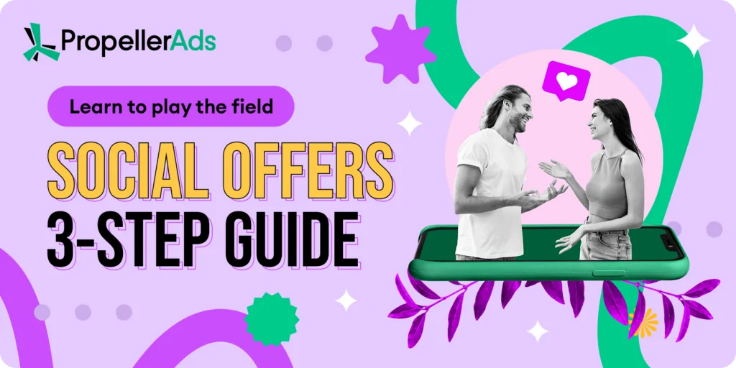How many individuals are depicted in the image?
Can you give a detailed and elaborate answer to the question?

The image shows two individuals, one wearing a white shirt and the other in casual attire, engaged in a friendly interaction. This depiction of two people emphasizes the theme of social engagement and connection, which is crucial for affiliate marketing.